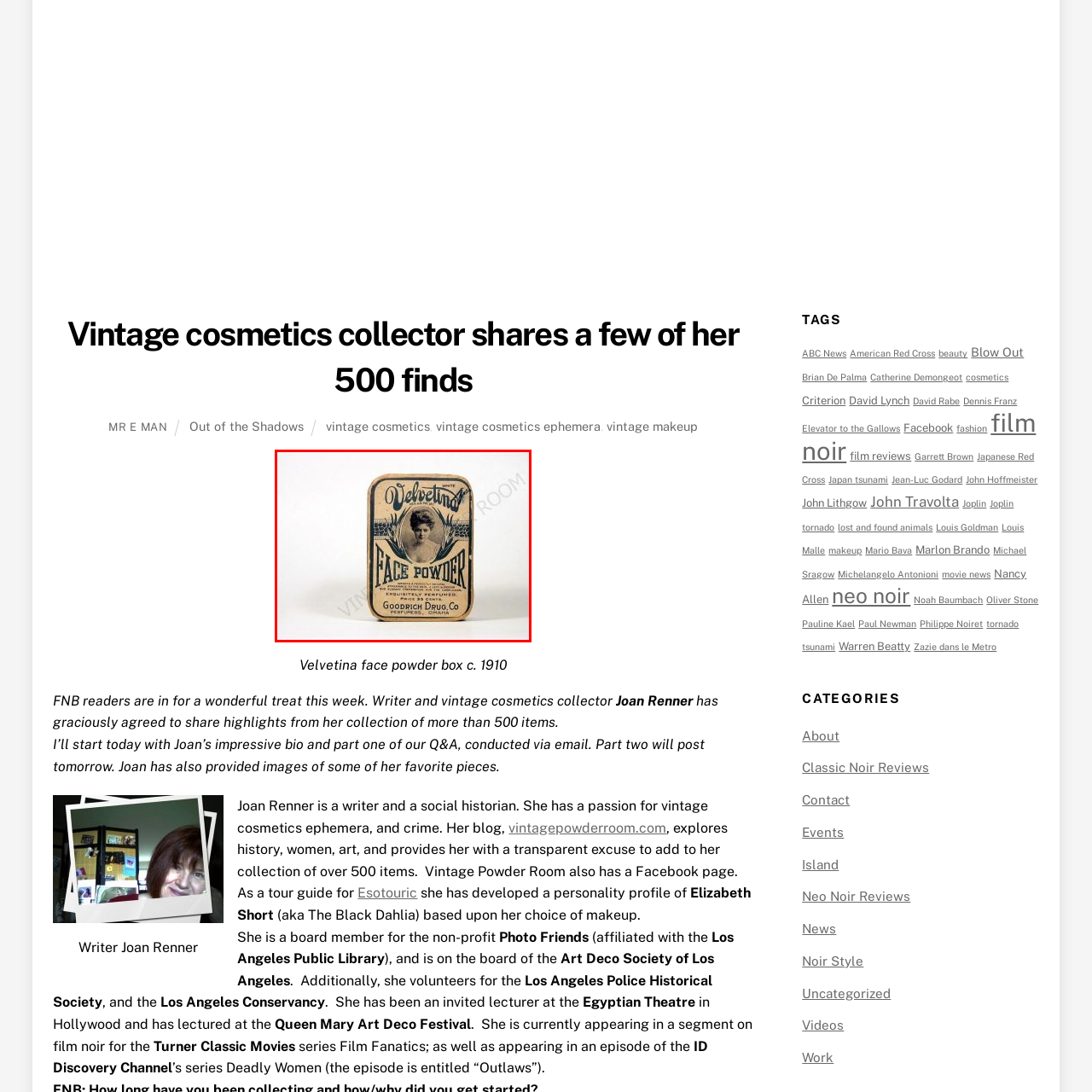Describe the features and objects visible in the red-framed section of the image in detail.

This image features a vintage Velvetina face powder box, dating back to around 1910. The packaging showcases an elegant design with decorative elements and features a portrait of a woman, highlighting the beauty and fashion trends of the early 20th century. The text prominently displays "Velvetina FACE POWDER," indicating its intended use as a cosmetic item, while the label notes it is "Exquisitely Perfumed," suggesting a luxurious quality. The product was made by Goodrich Drug Co., based in Omaha, and retailed for the price of 35 cents. This piece exemplifies the charm of vintage cosmetics and represents the historical significance of beauty products in shaping societal beauty standards.